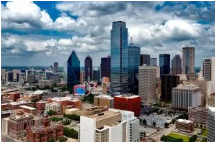What is reflected in the glass skyscrapers?
Please provide a comprehensive and detailed answer to the question.

The caption states that the prominent glass skyscrapers reach toward the sky, reflecting the clouds above, indicating that the clouds are reflected in the glass skyscrapers.